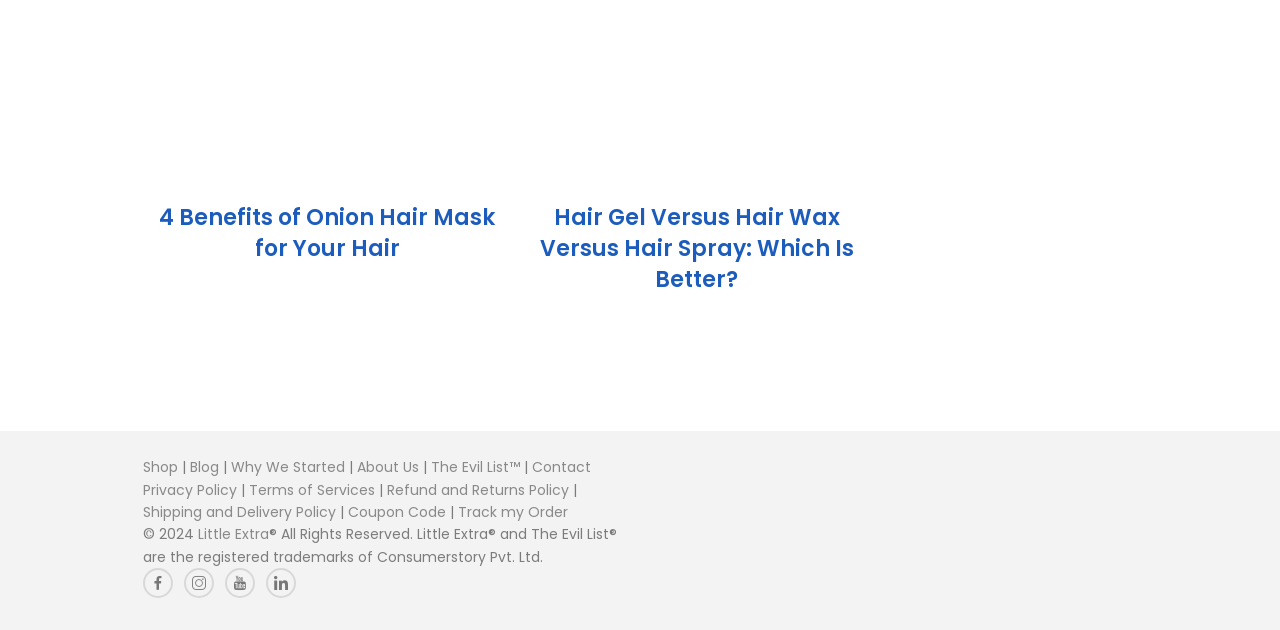What is the name of the company behind the website?
Using the visual information, reply with a single word or short phrase.

Consumerstory Pvt. Ltd.